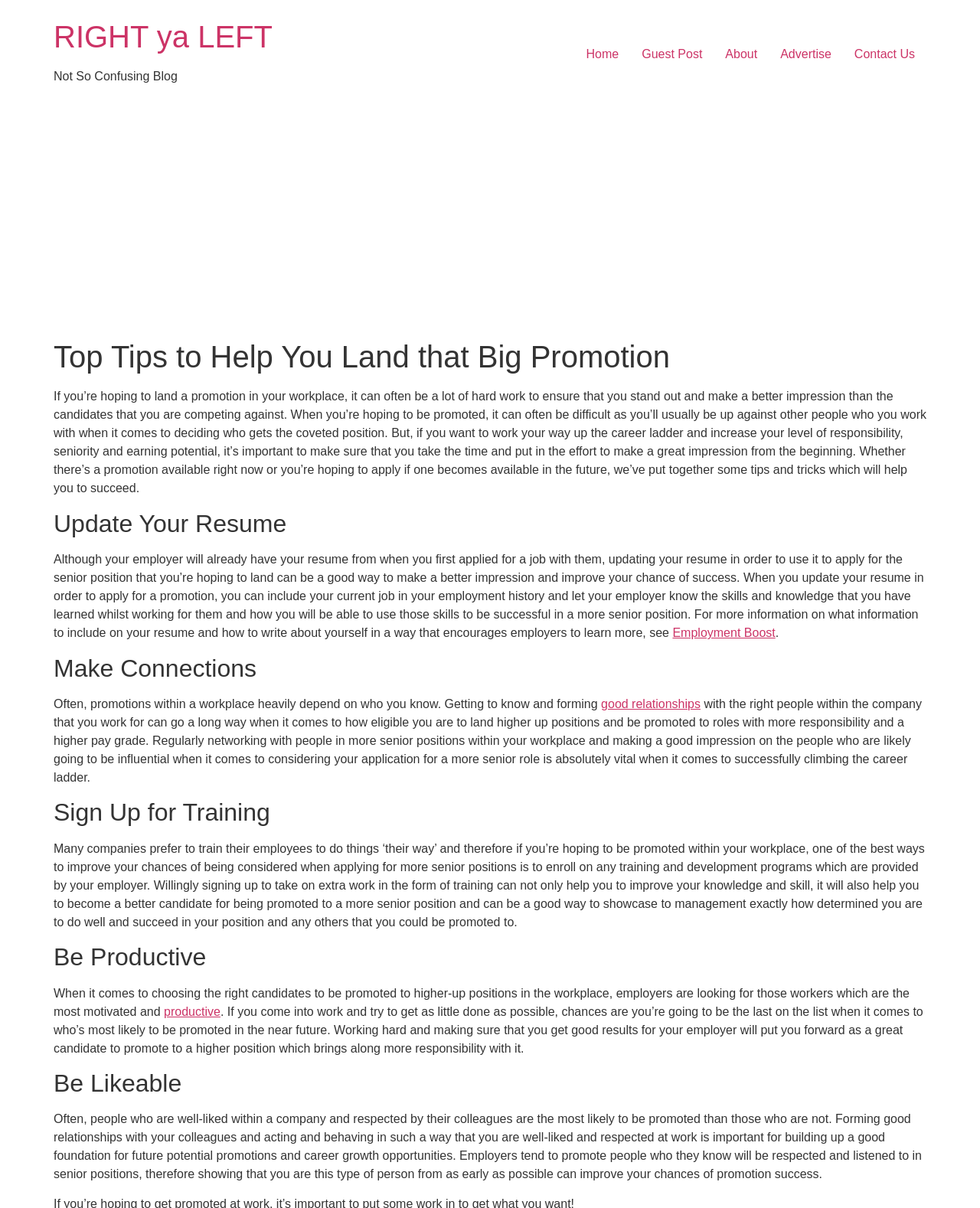Determine the bounding box coordinates of the UI element described by: "RIGHT ya LEFT".

[0.055, 0.016, 0.278, 0.044]